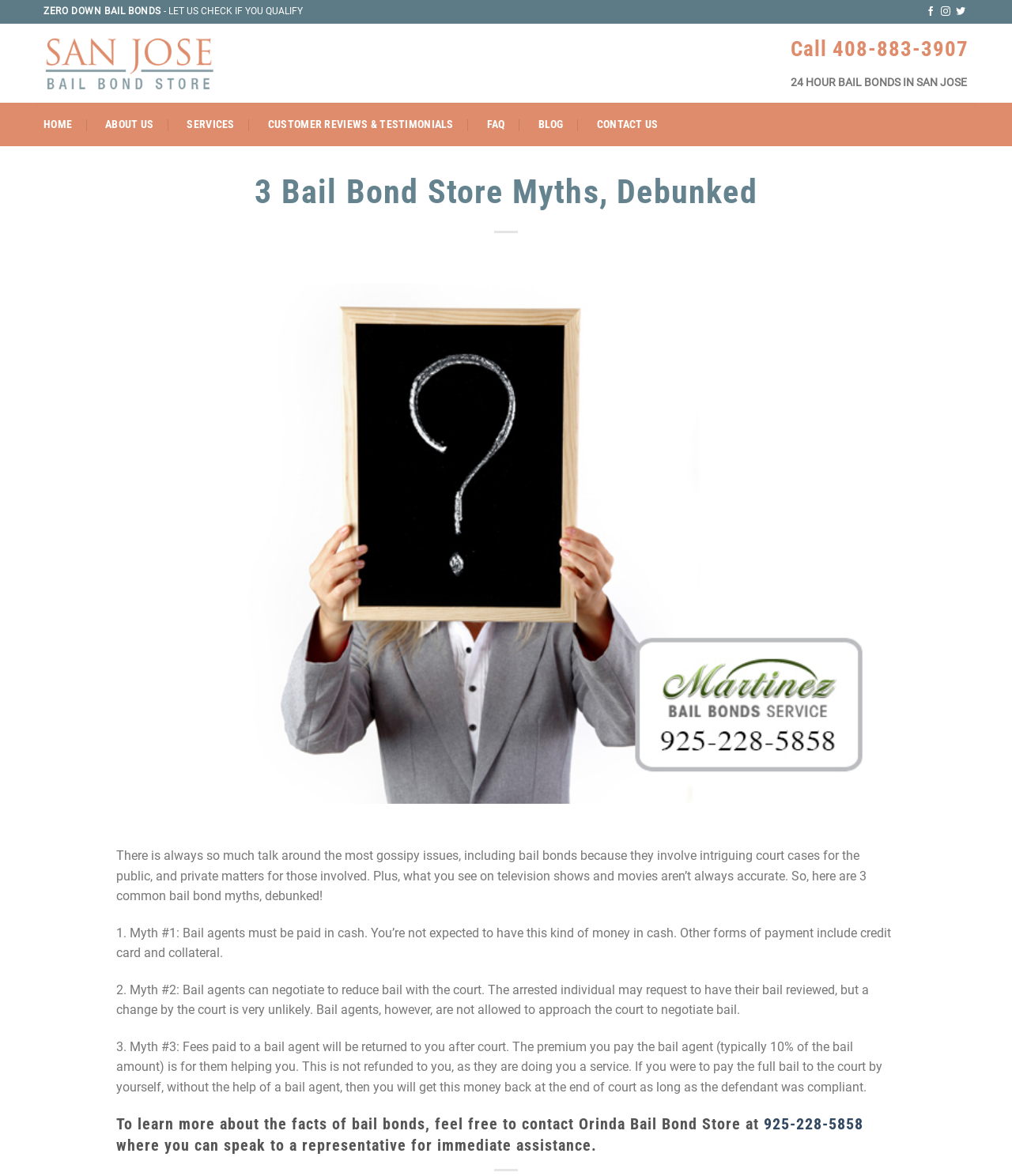Please find the top heading of the webpage and generate its text.

3 Bail Bond Store Myths, Debunked